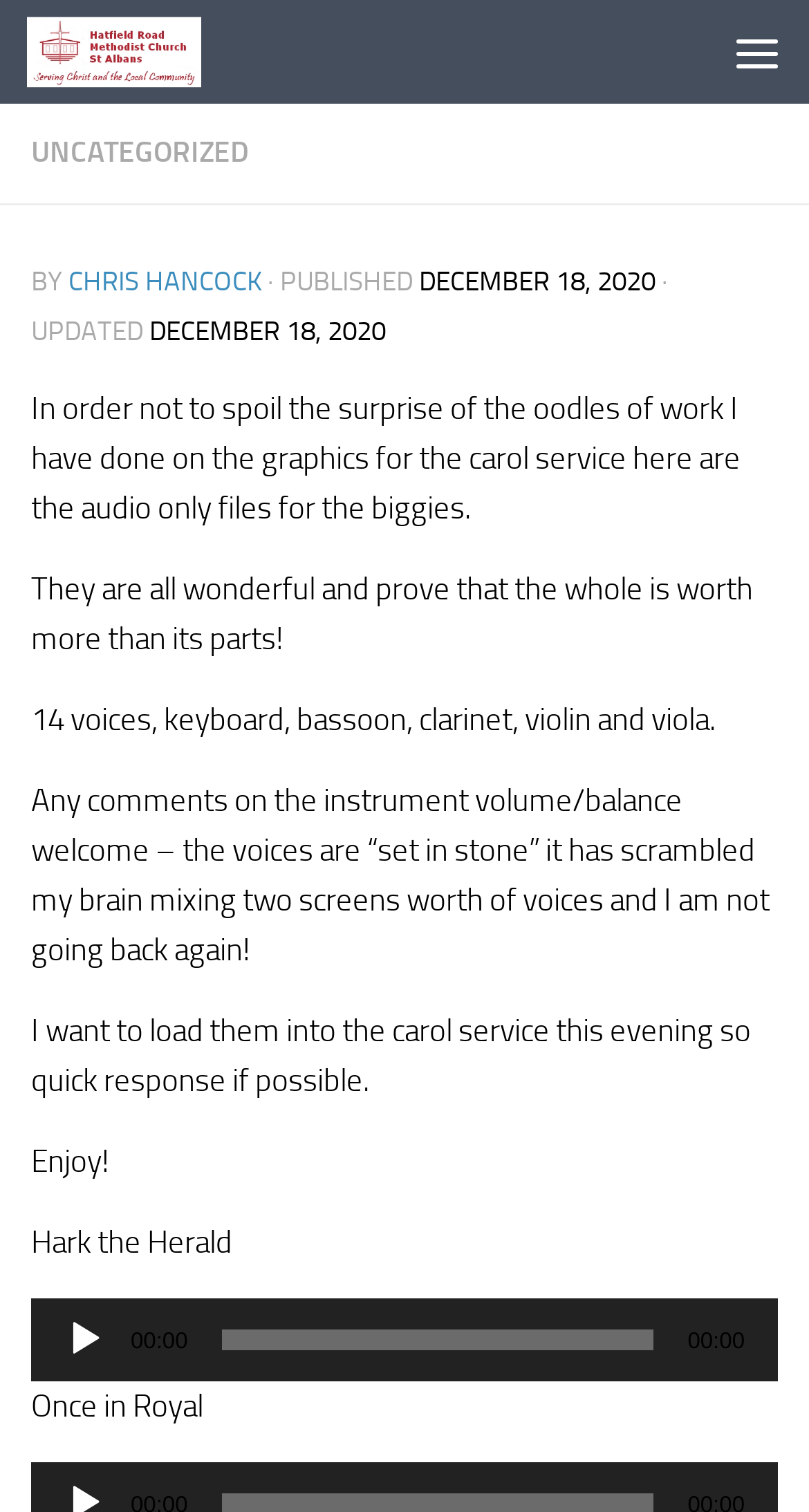What is the topic of the blog post?
Using the image as a reference, answer the question with a short word or phrase.

Carol service audio files